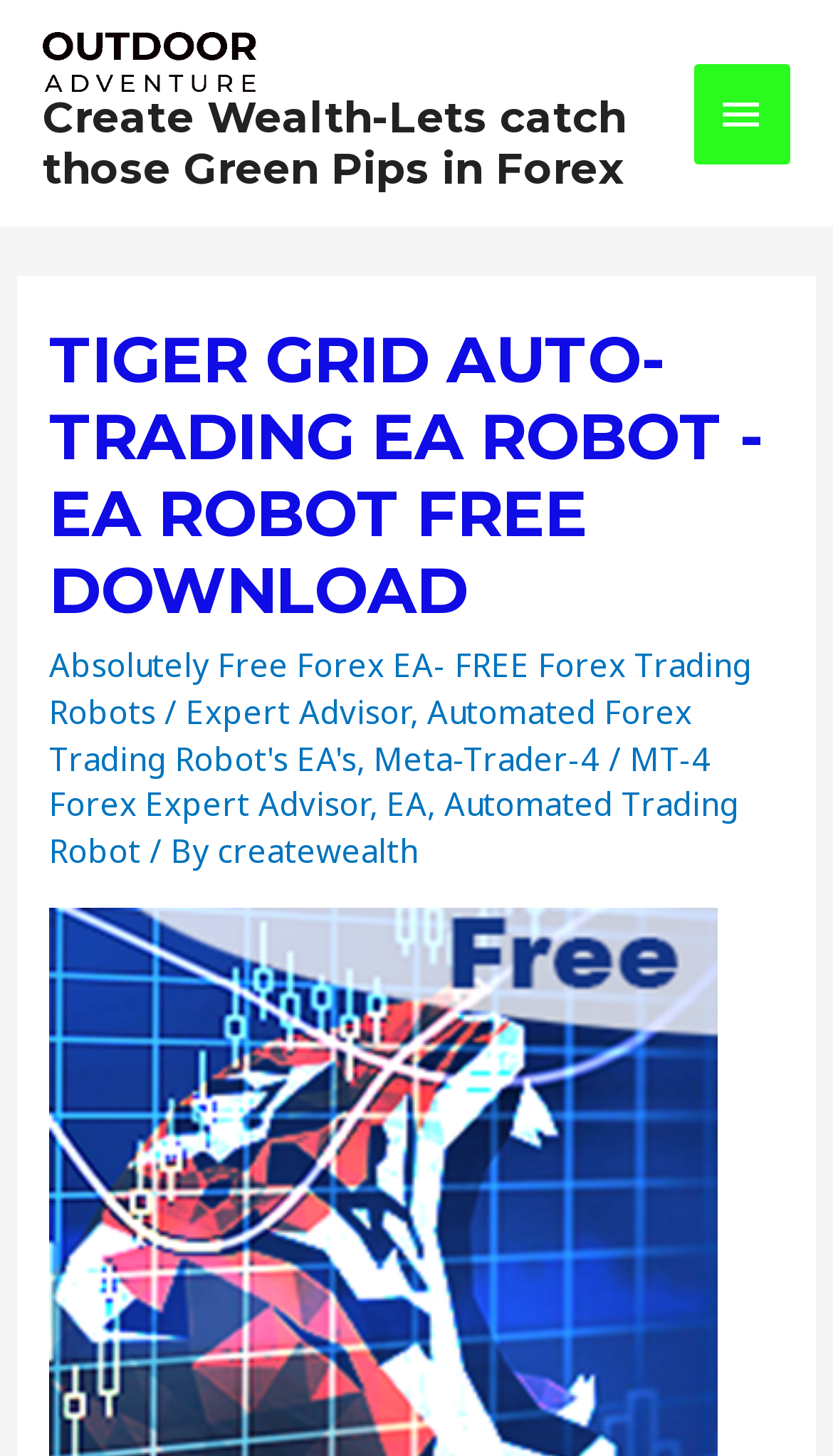Provide the bounding box coordinates, formatted as (top-left x, top-left y, bottom-right x, bottom-right y), with all values being floating point numbers between 0 and 1. Identify the bounding box of the UI element that matches the description: Automated Forex Trading Robot's EA's

[0.059, 0.474, 0.831, 0.535]